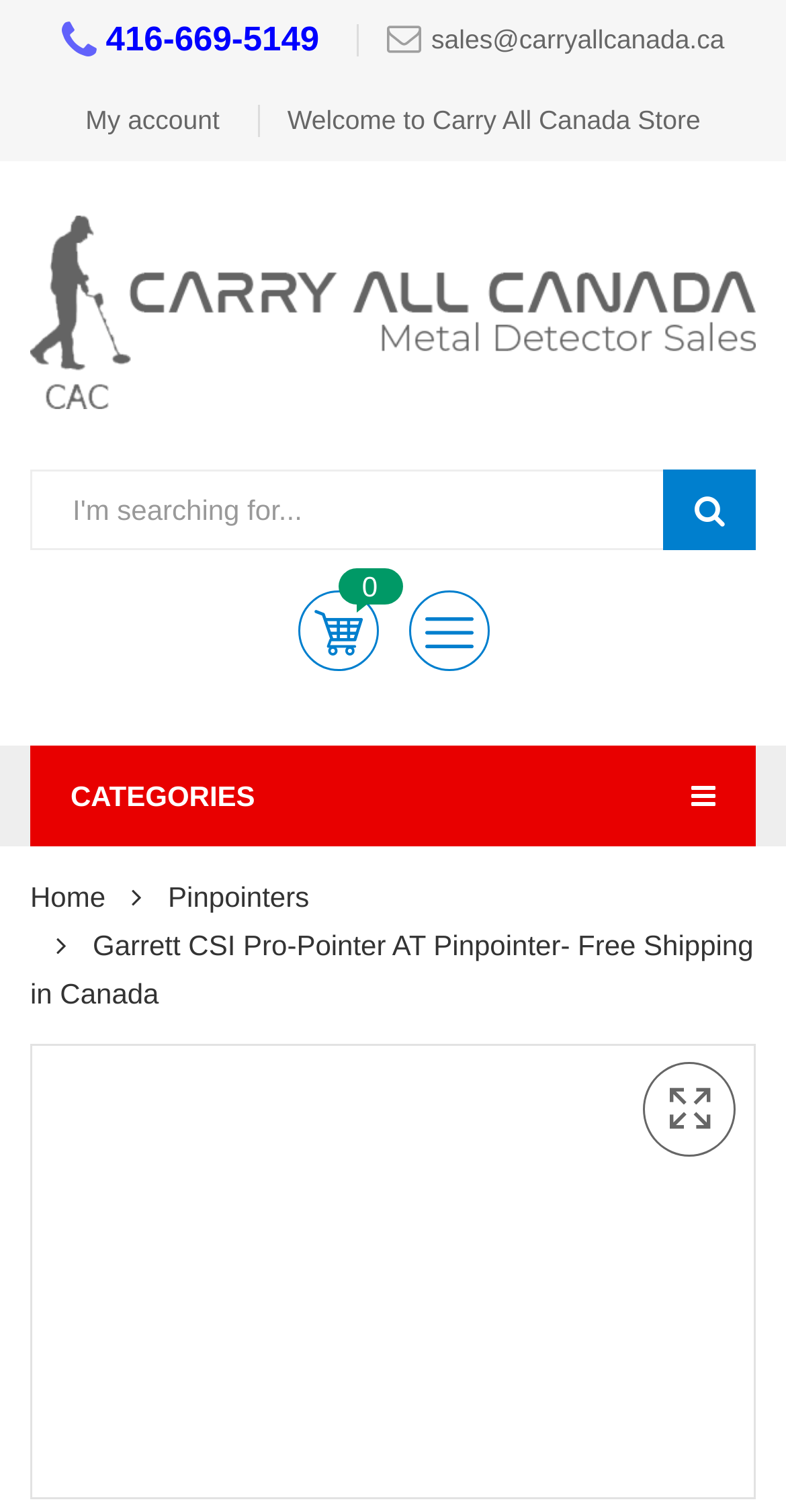How many categories are listed on the left side of the page?
Based on the screenshot, respond with a single word or phrase.

1